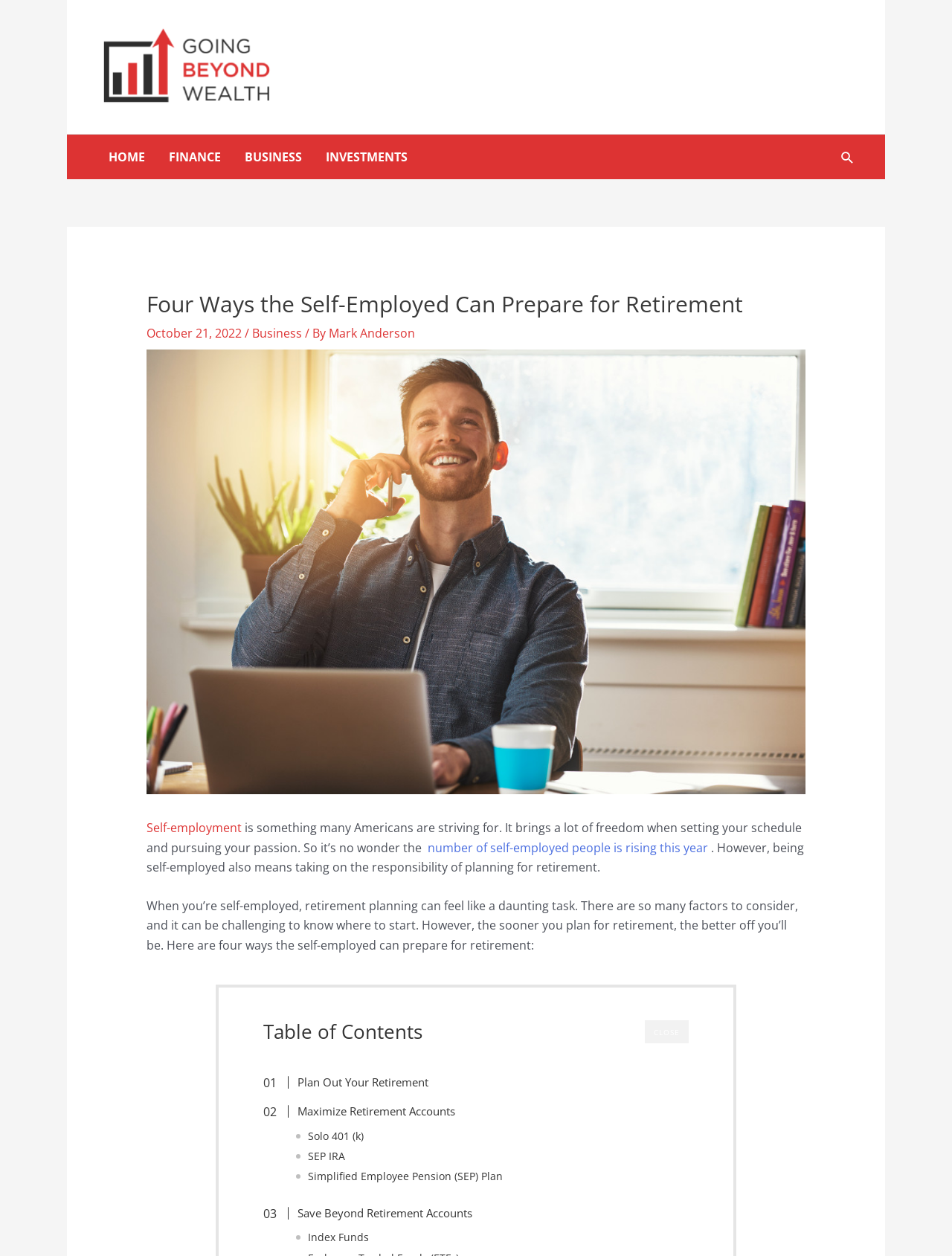What is the author of the article?
Carefully analyze the image and provide a detailed answer to the question.

The article's byline indicates that the author is Mark Anderson, which is mentioned in the text '/ By Mark Anderson'.